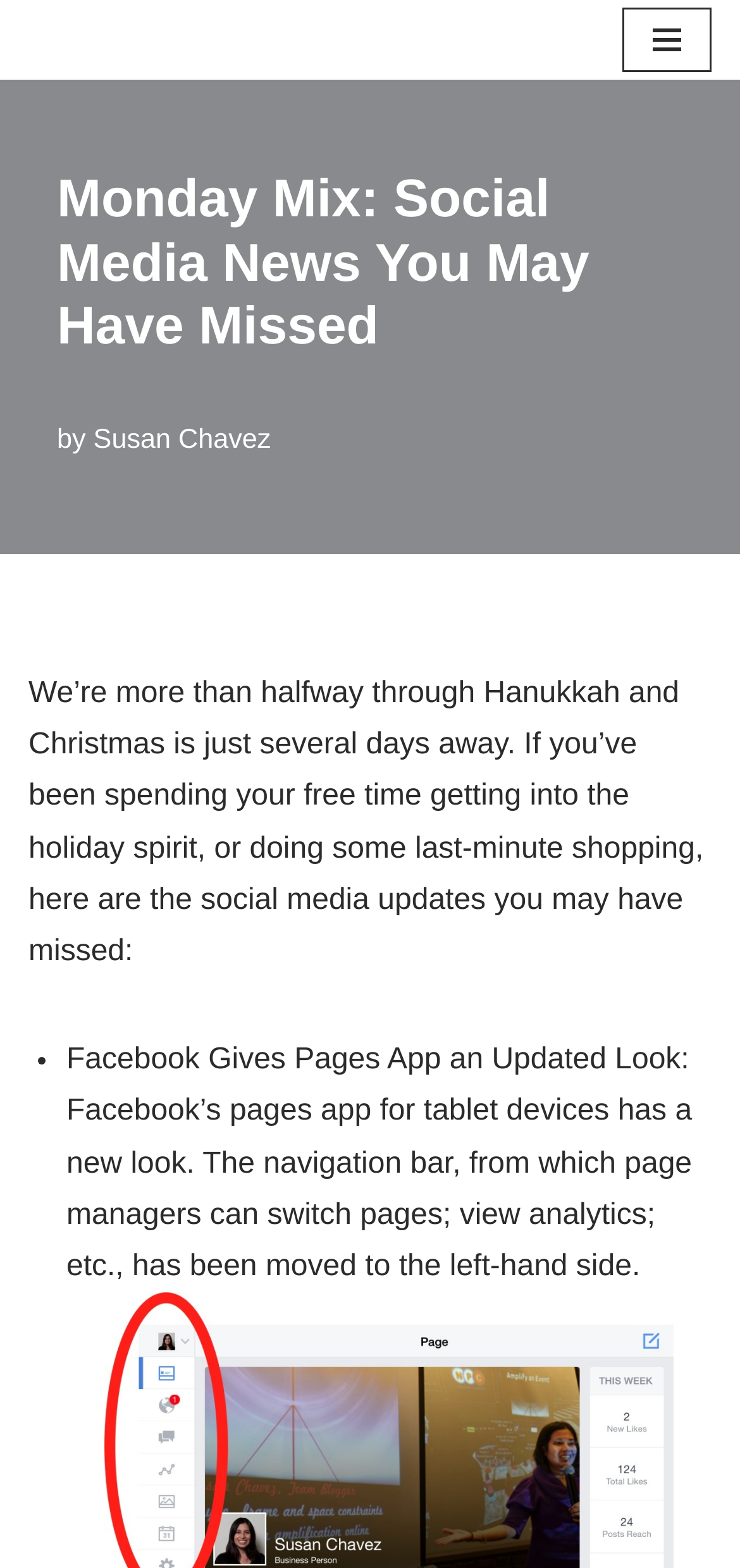Find the bounding box coordinates for the HTML element described in this sentence: "Susan Chavez". Provide the coordinates as four float numbers between 0 and 1, in the format [left, top, right, bottom].

[0.126, 0.271, 0.366, 0.29]